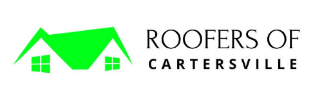What is the color of the text 'ROOFERS OF'?
Please utilize the information in the image to give a detailed response to the question.

The text 'ROOFERS OF' is elegantly positioned in black above the larger text 'CARTERSVILLE', creating a visually appealing contrast that draws attention to the company's name and services.